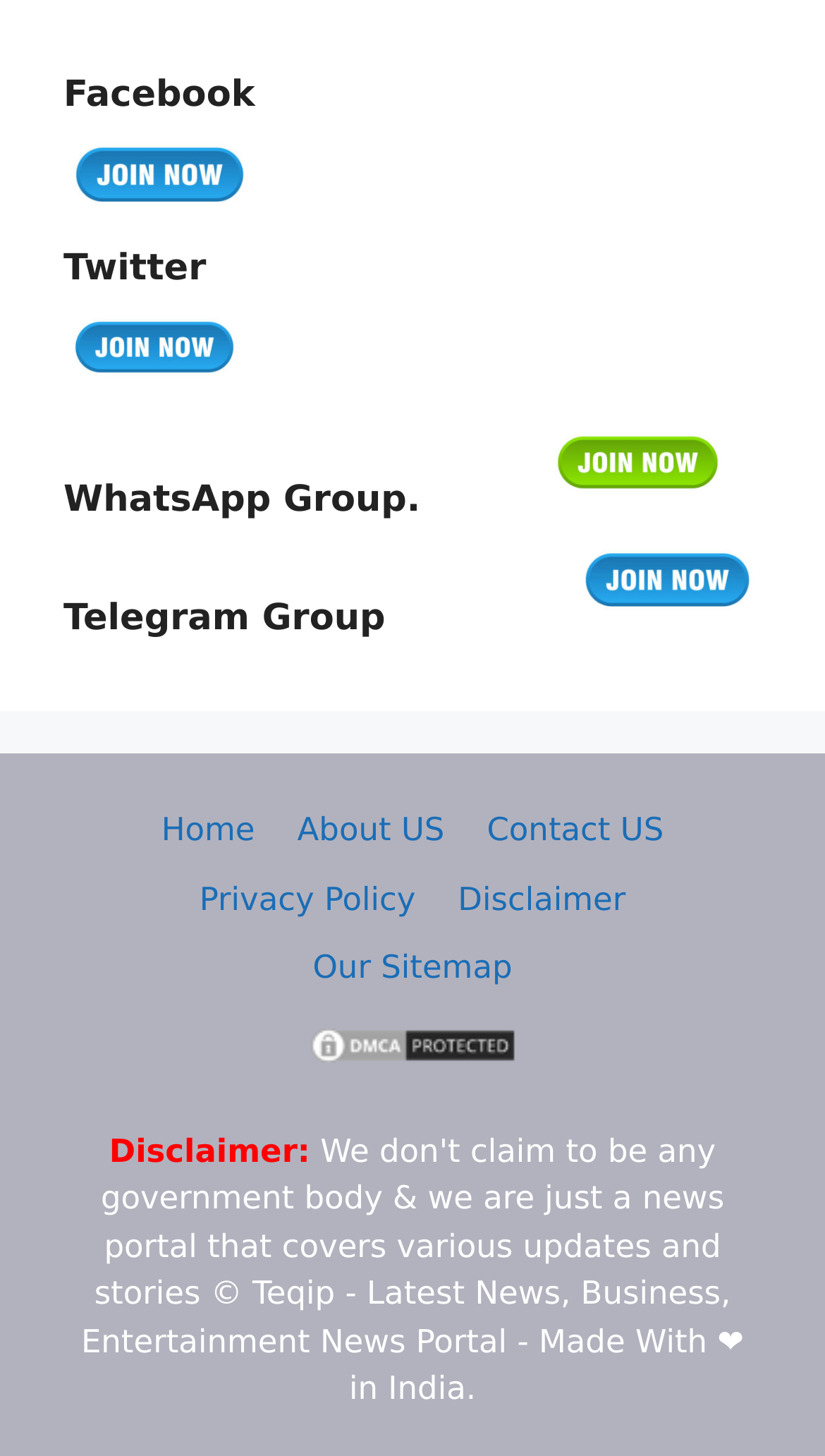What is the disclaimer about?
Please use the visual content to give a single word or phrase answer.

Unknown